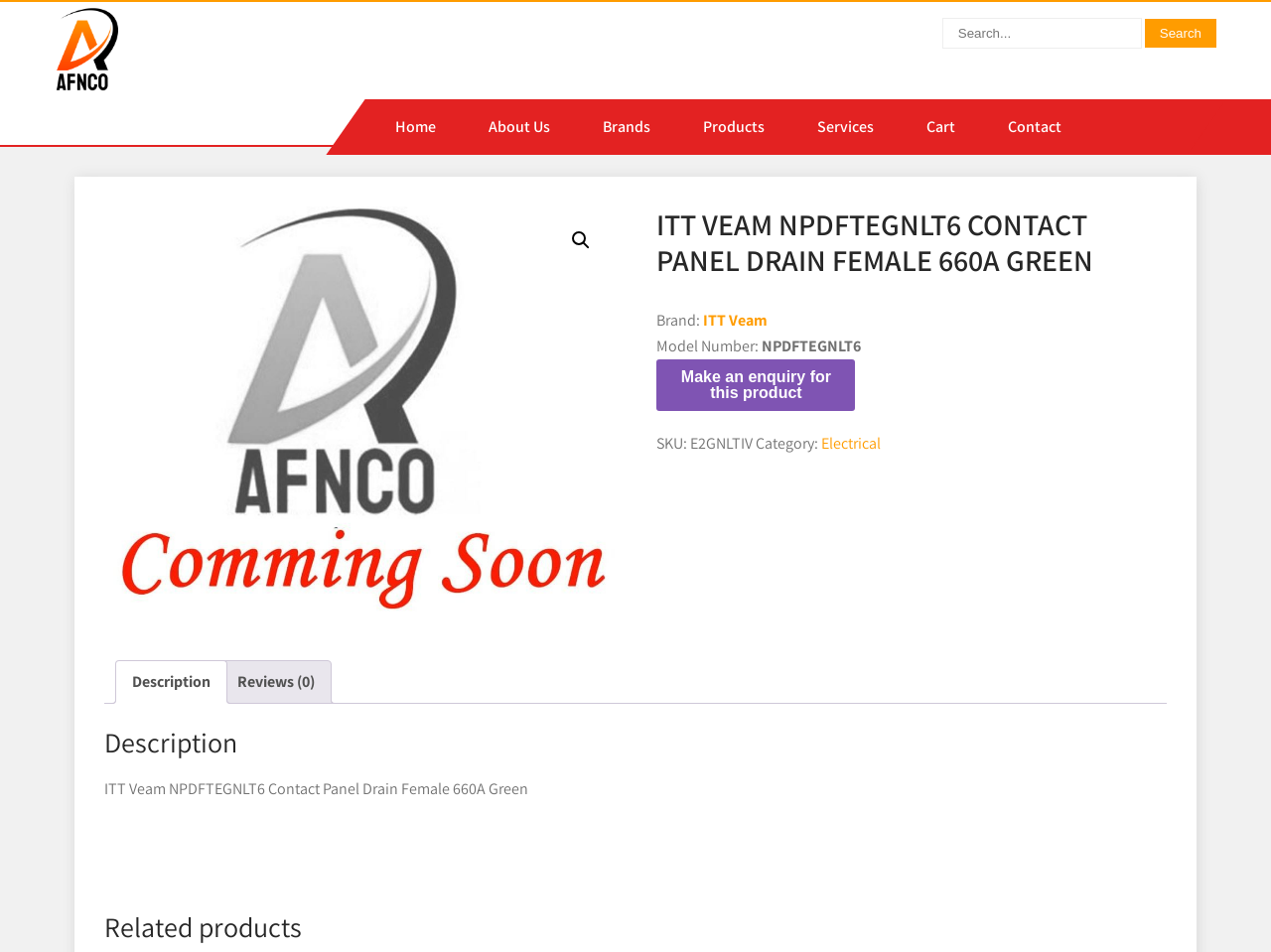What is the brand of the product?
Please respond to the question thoroughly and include all relevant details.

I found the brand of the product by looking at the 'Brand:' label and its corresponding value, which is 'ITT Veam', on the webpage.